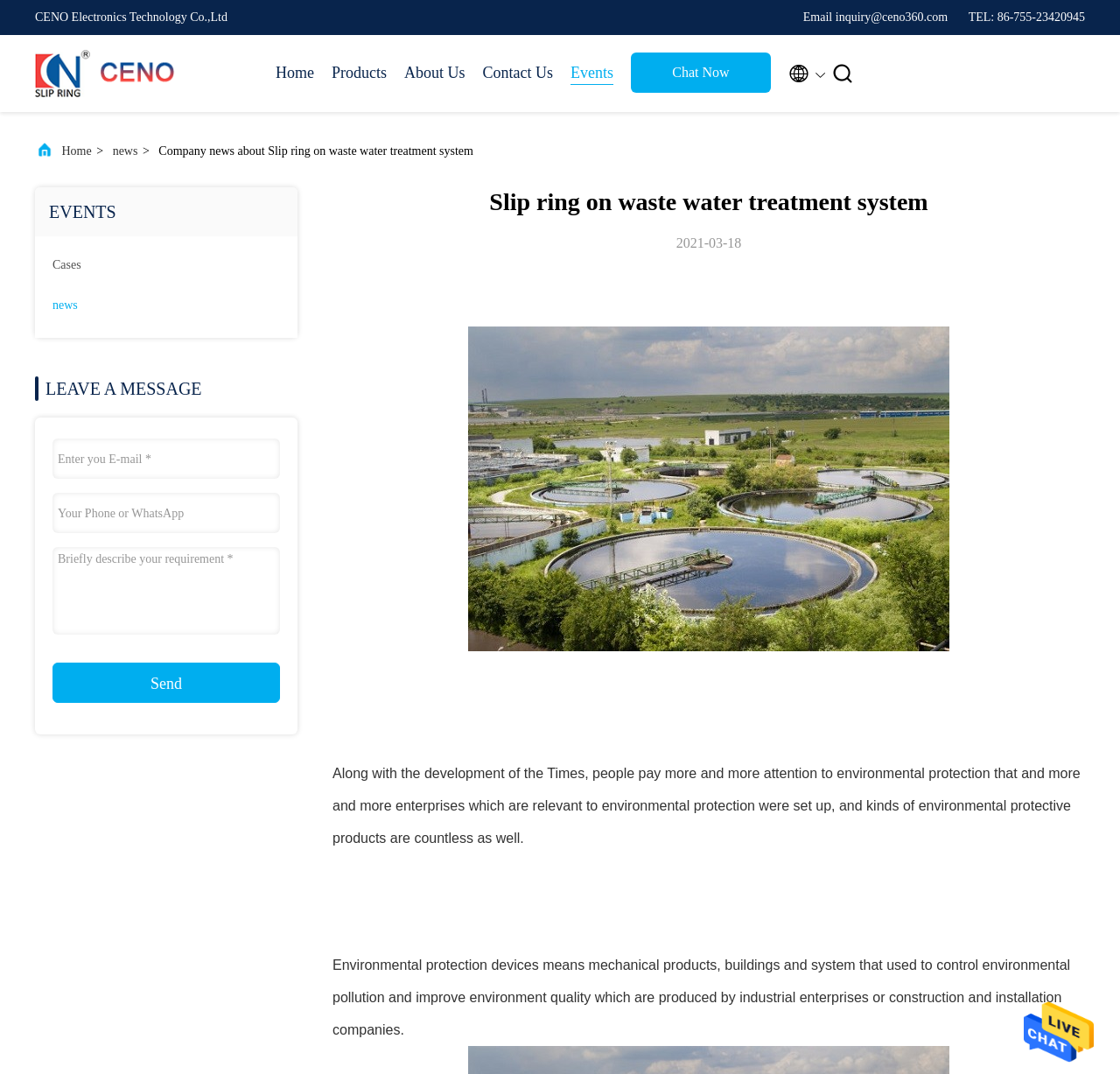Determine the bounding box coordinates for the area that should be clicked to carry out the following instruction: "Go to the 'Home' page".

None